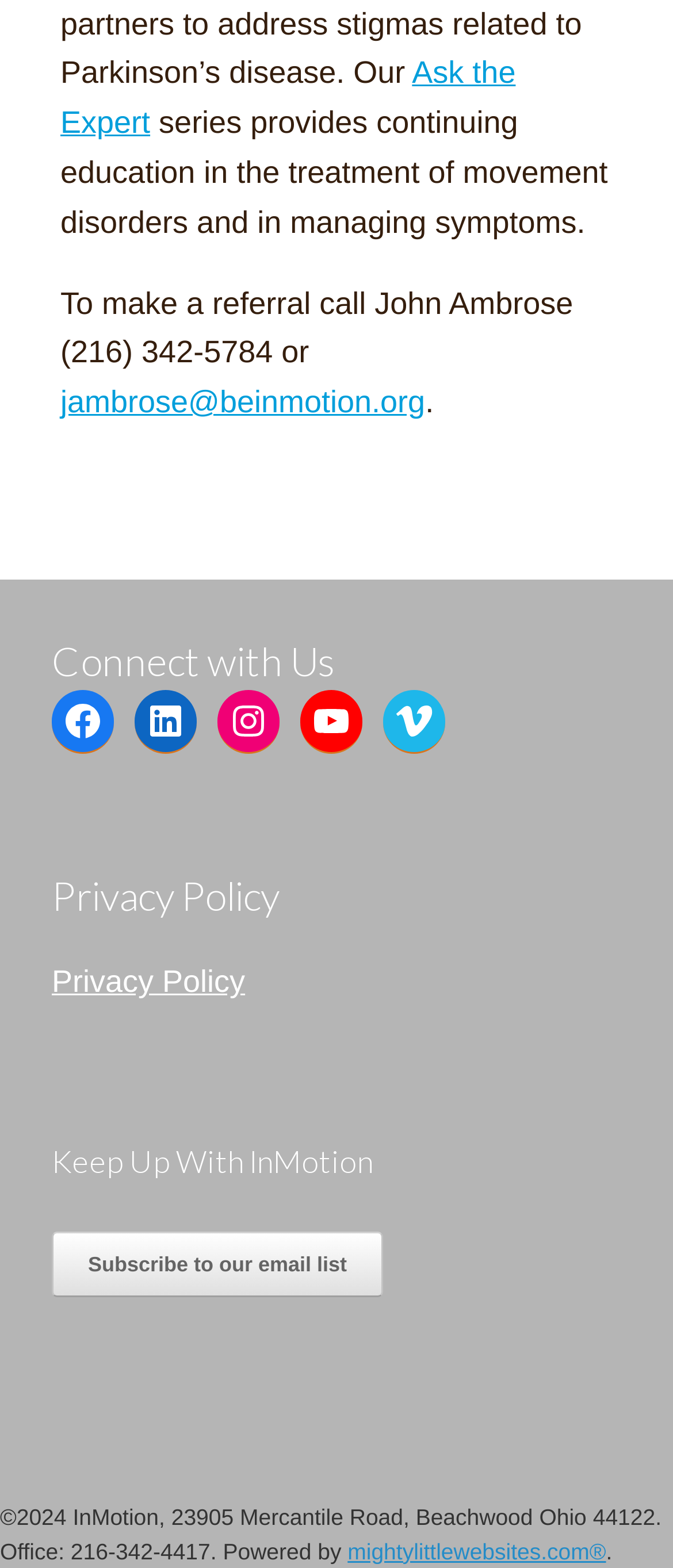Review the image closely and give a comprehensive answer to the question: What is the name of the website that powered this webpage?

I found this information by looking at the bottom of the webpage, where the credits and acknowledgments are typically located. The name of the website that powered this webpage is listed next to the phrase 'Powered by'.